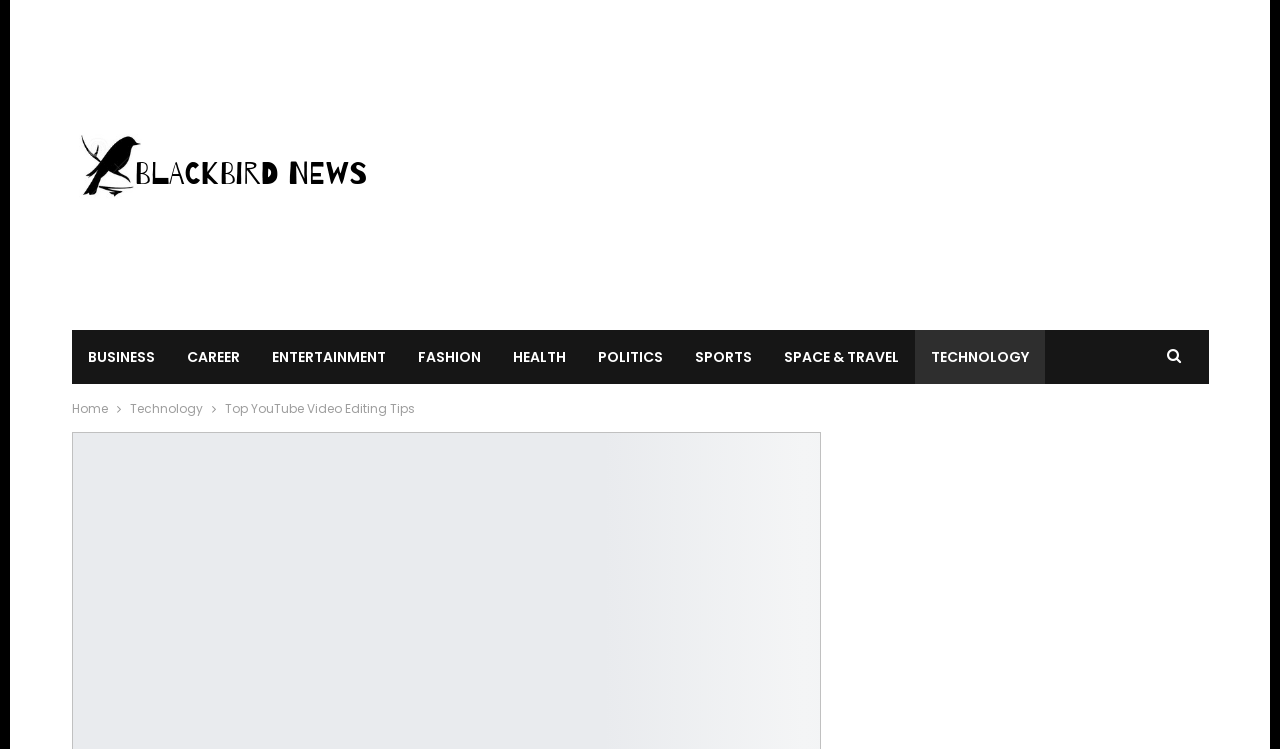Reply to the question below using a single word or brief phrase:
What is the position of the 'Blackbird News' image?

Top left